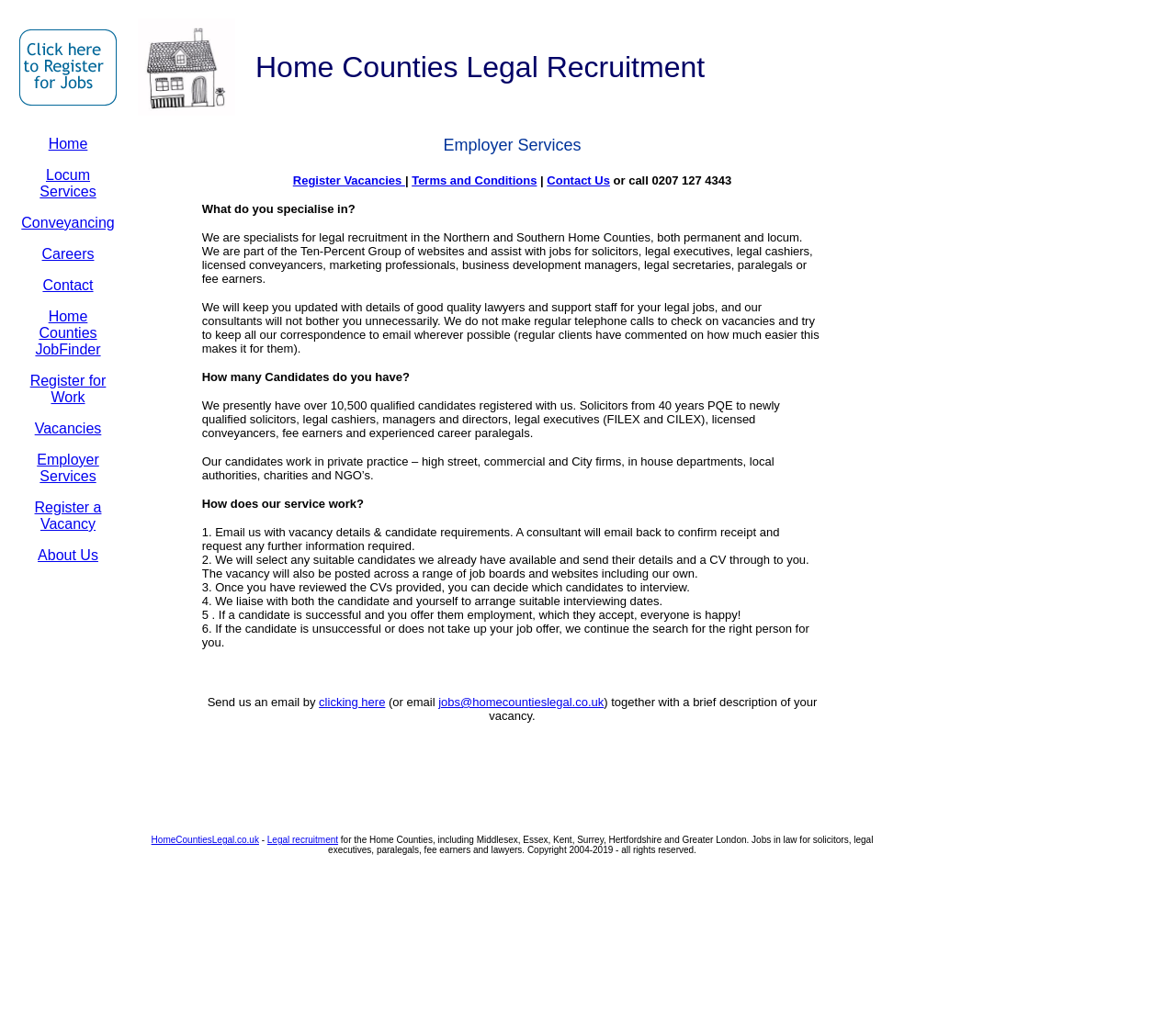Give a short answer to this question using one word or a phrase:
What type of jobs are available on this website?

Legal jobs